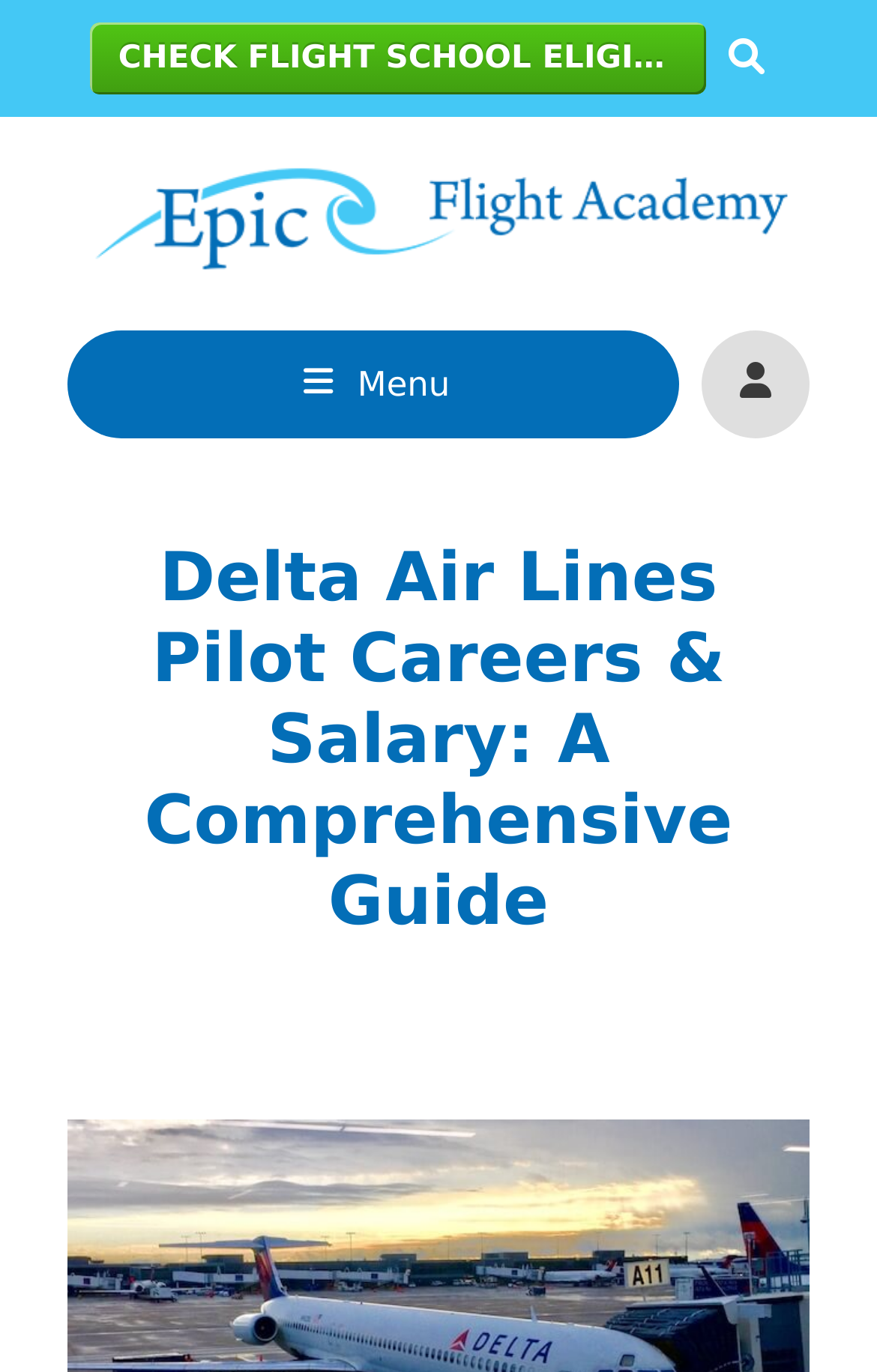Locate the bounding box of the UI element defined by this description: "Send". The coordinates should be given as four float numbers between 0 and 1, formatted as [left, top, right, bottom].

None